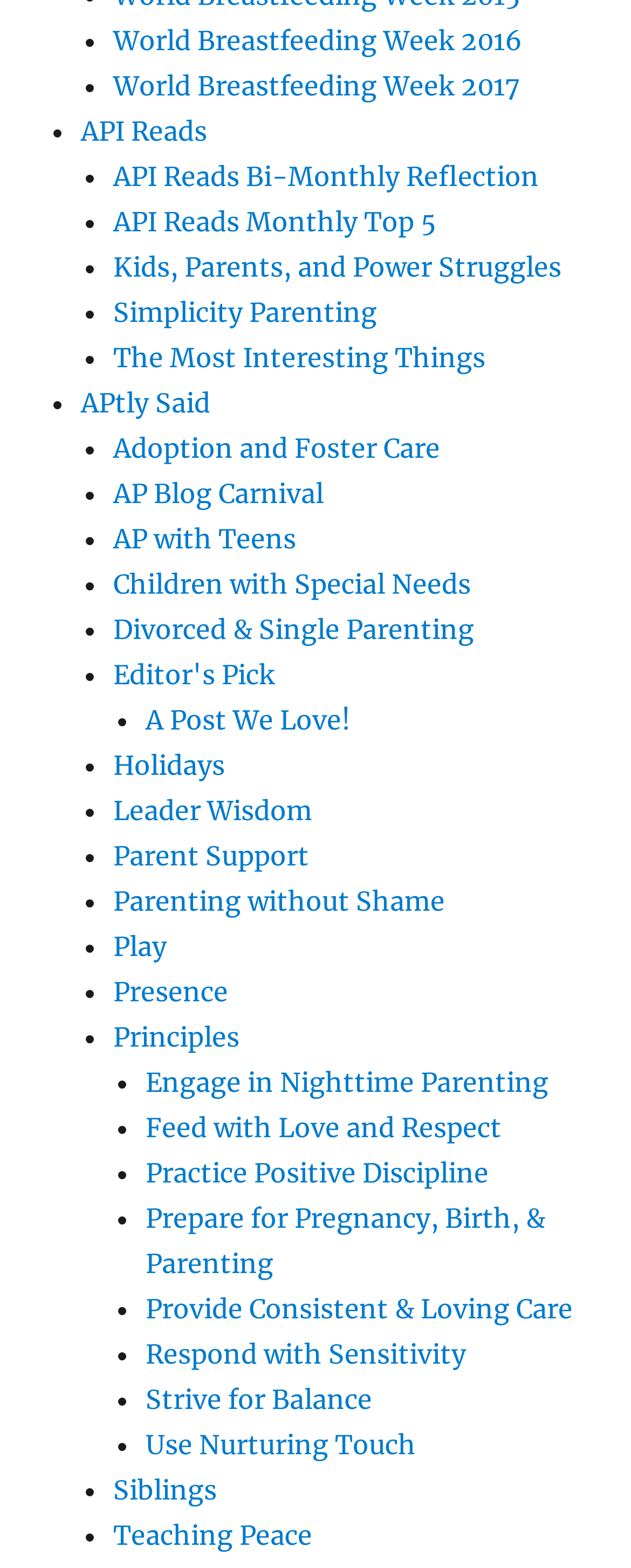Please find the bounding box for the UI element described by: "Play".

[0.179, 0.593, 0.264, 0.614]